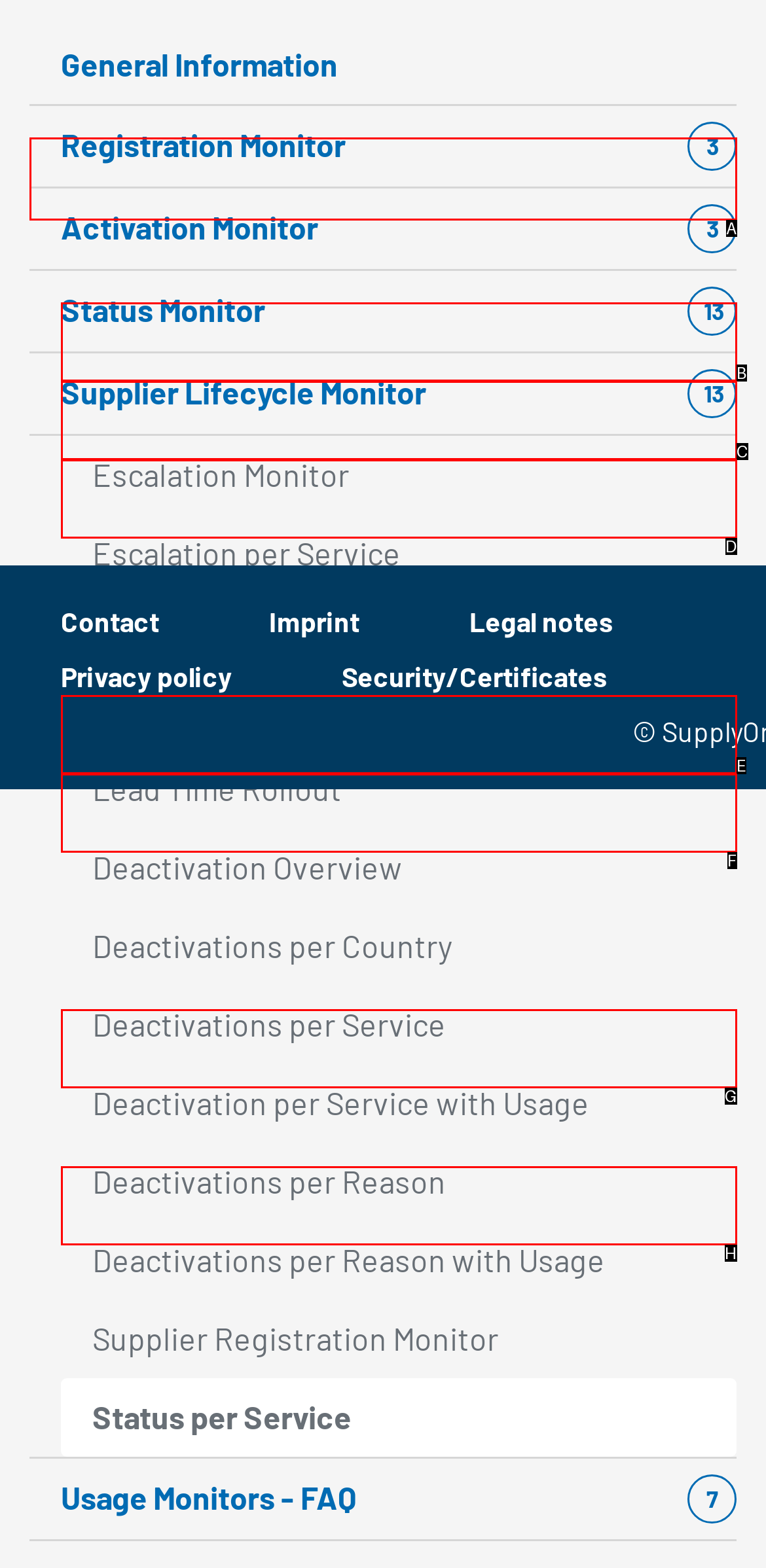Identify the letter of the option that best matches the following description: Deactivation Overview. Respond with the letter directly.

E